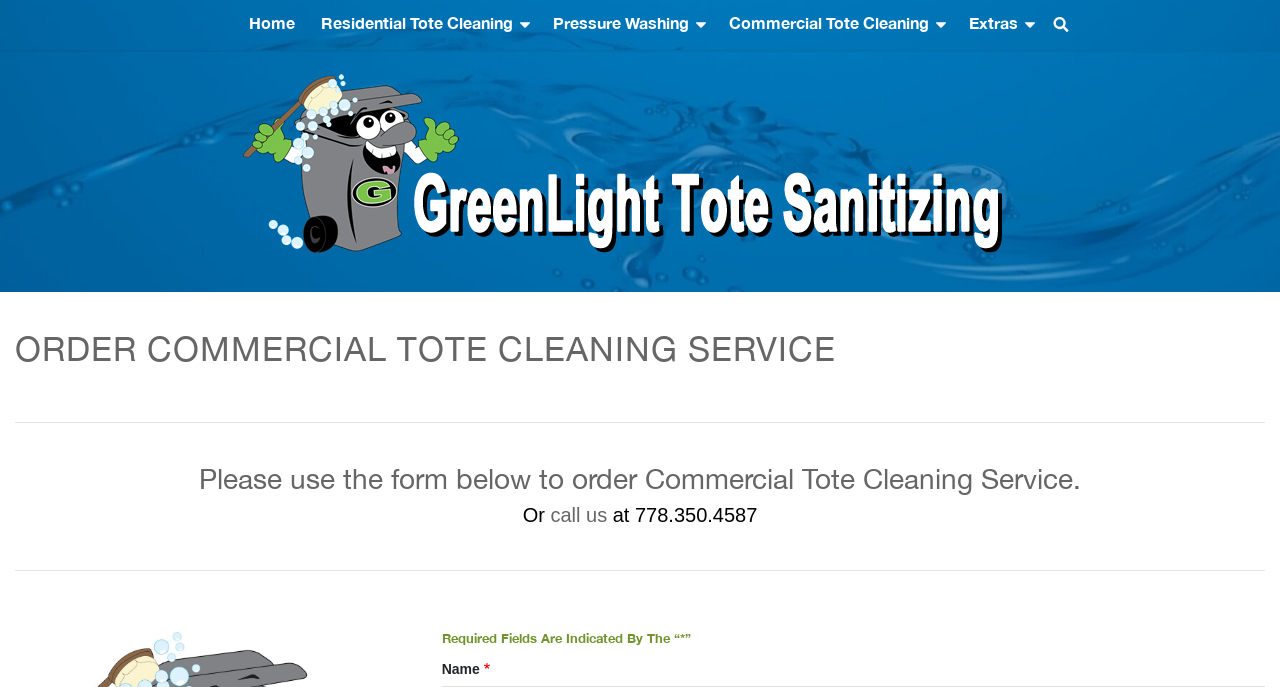Extract the bounding box coordinates for the HTML element that matches this description: "Home". The coordinates should be four float numbers between 0 and 1, i.e., [left, top, right, bottom].

[0.184, 0.019, 0.24, 0.047]